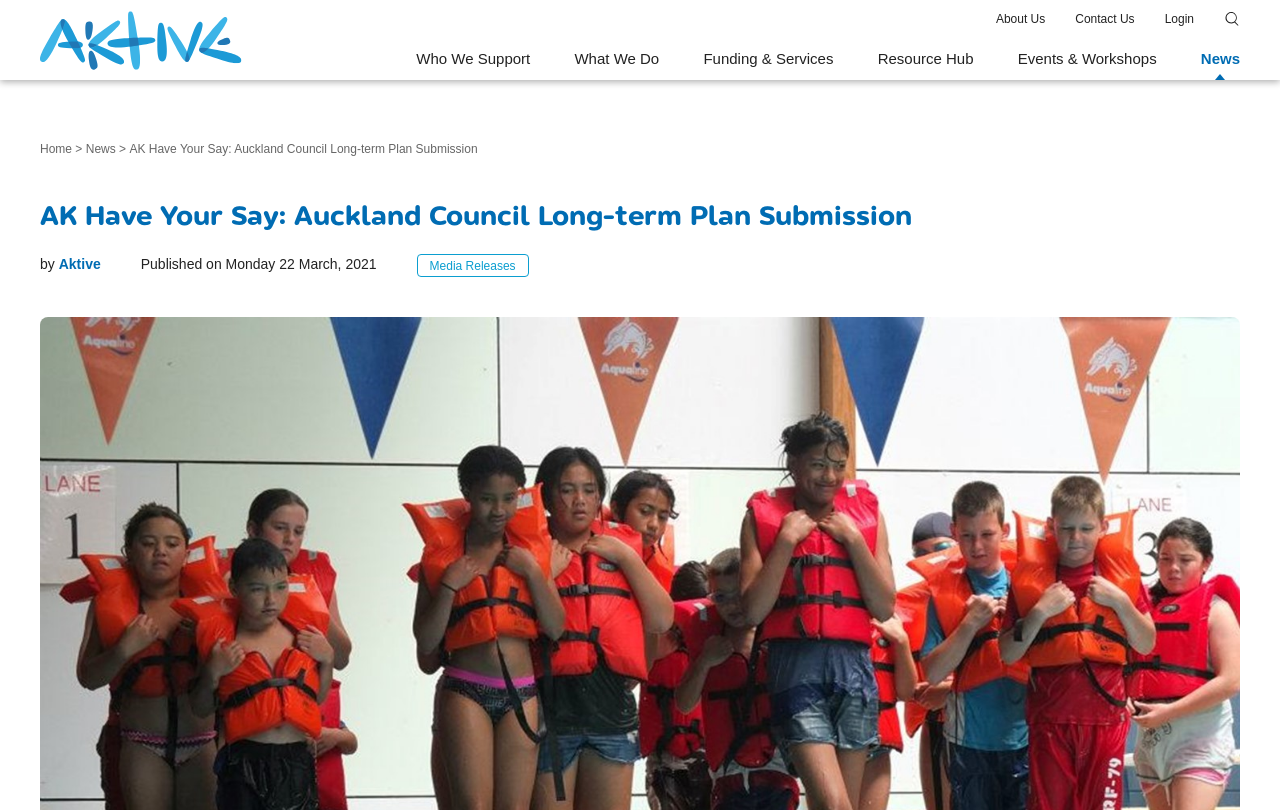Give a detailed overview of the webpage's appearance and contents.

The webpage is about AK Have Your Say: Auckland Council Long-term Plan Submission, which is related to Aktive. At the top left corner, there is a link to Aktive, accompanied by an image with the same name. 

On the top right side, there are several links, including "About Us", "Contact Us", "Login", and "Search", which are aligned horizontally. 

Below these links, there is a navigation menu with links to "Who We Support", "What We Do", "Funding & Services", "Resource Hub", "Events & Workshops", and "News". 

On the left side, there are two links, "Home" and "News", stacked vertically. 

Next to these links, there is a heading that reads "AK Have Your Say: Auckland Council Long-term Plan Submission", which is followed by a paragraph of text with the same content. 

Below this heading, there is a line of text that reads "by Aktive Published on Monday 22 March, 2021", with a link to "Media Releases" on the right side.